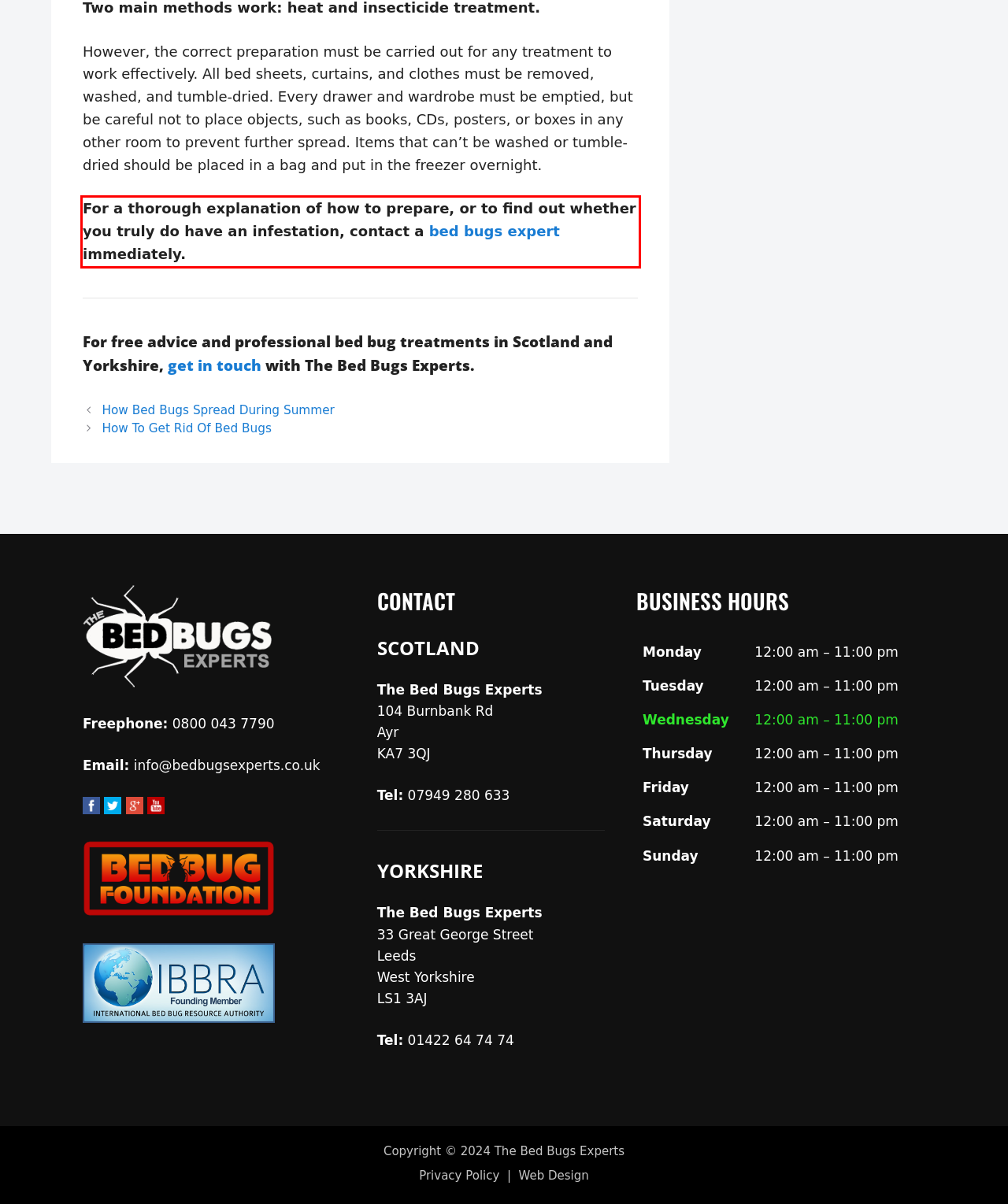In the given screenshot, locate the red bounding box and extract the text content from within it.

For a thorough explanation of how to prepare, or to find out whether you truly do have an infestation, contact a bed bugs expert immediately.